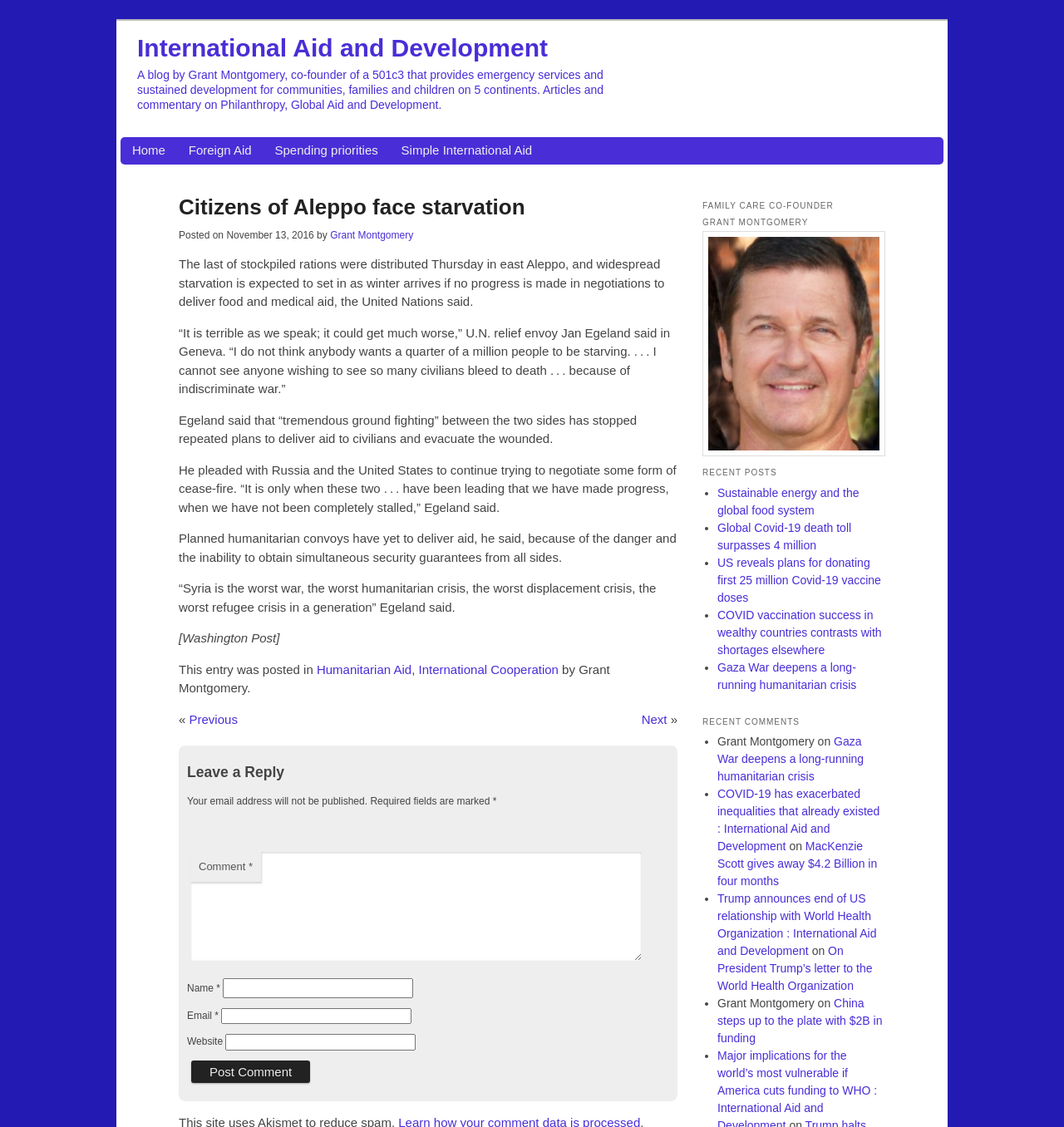Find and indicate the bounding box coordinates of the region you should select to follow the given instruction: "View the 'Recent Posts'".

[0.66, 0.412, 0.832, 0.427]